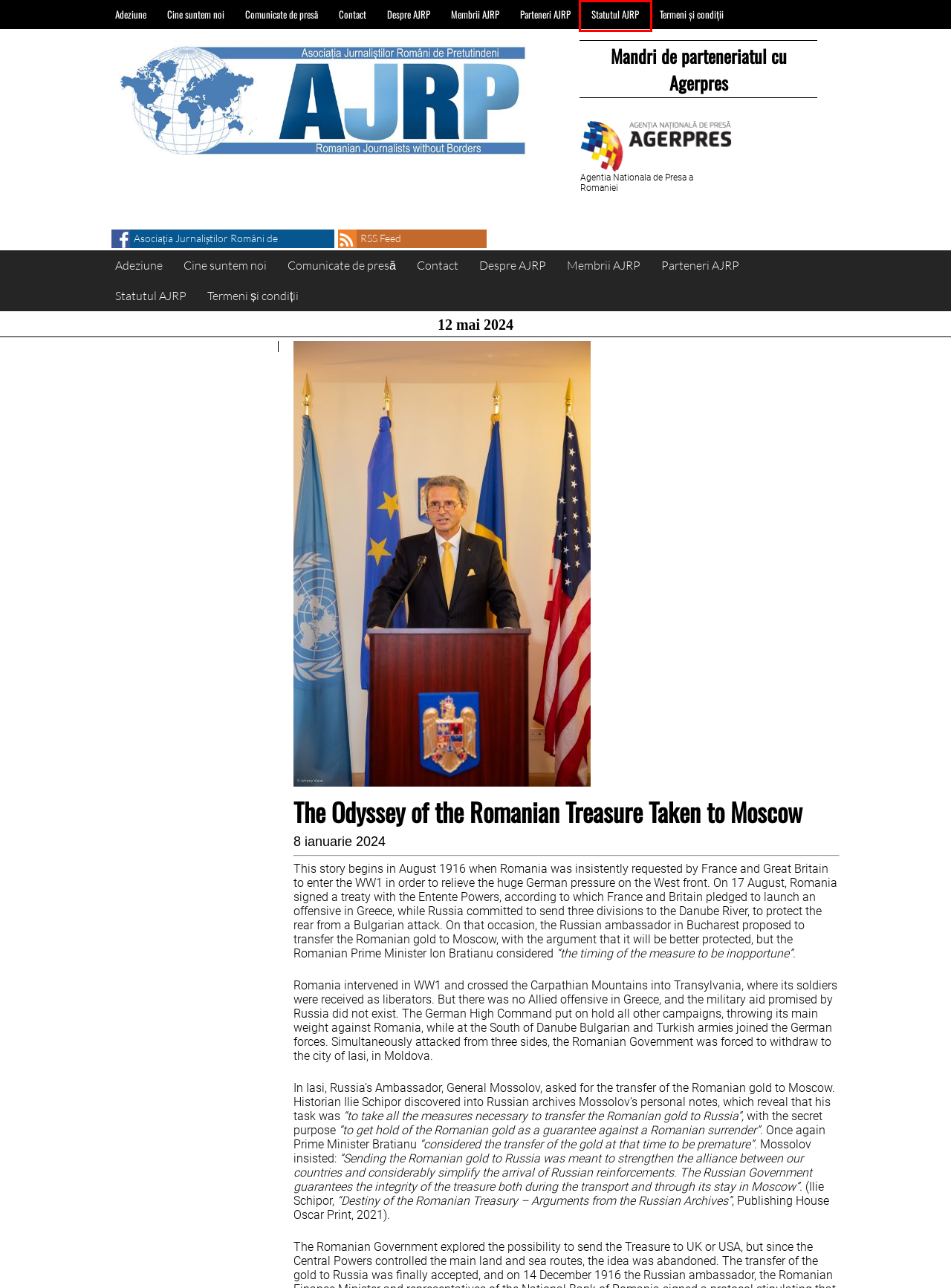Review the screenshot of a webpage that includes a red bounding box. Choose the webpage description that best matches the new webpage displayed after clicking the element within the bounding box. Here are the candidates:
A. Parteneri AJRP – Asociația Jurnaliștilor Români de Pretutindeni
B. Asociația Jurnaliștilor Români de Pretutindeni
C. Membrii AJRP – Asociația Jurnaliștilor Români de Pretutindeni
D. Termeni și condiții – Asociația Jurnaliștilor Români de Pretutindeni
E. Statutul AJRP – Asociația Jurnaliștilor Români de Pretutindeni
F. Cine suntem noi – Asociația Jurnaliștilor Români de Pretutindeni
G. Adeziune – Asociația Jurnaliștilor Români de Pretutindeni
H. Comunicate de presă – Asociația Jurnaliștilor Români de Pretutindeni

E